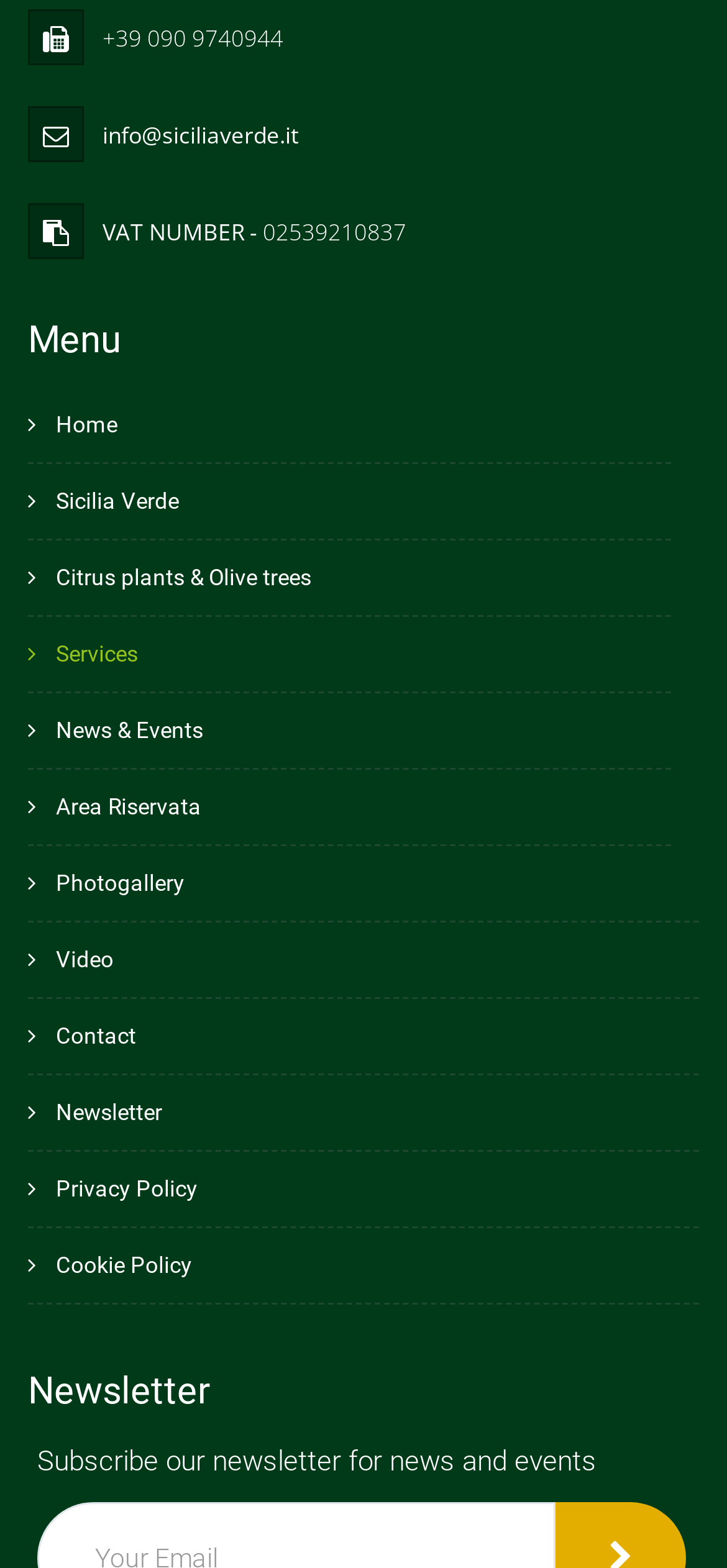Please find the bounding box coordinates of the clickable region needed to complete the following instruction: "Contact us". The bounding box coordinates must consist of four float numbers between 0 and 1, i.e., [left, top, right, bottom].

[0.077, 0.652, 0.187, 0.669]